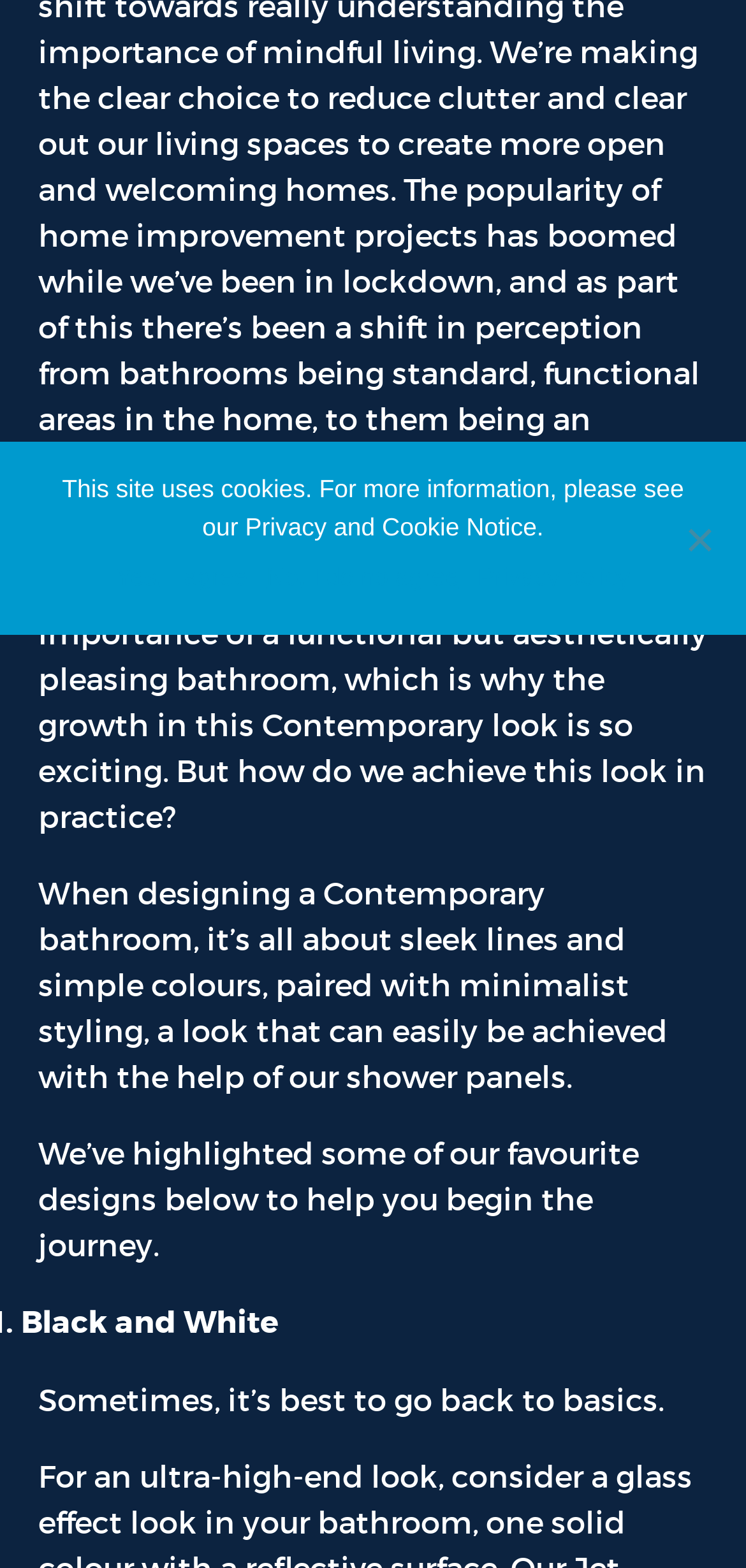Identify and provide the bounding box for the element described by: "aria-label="Search Button"".

None